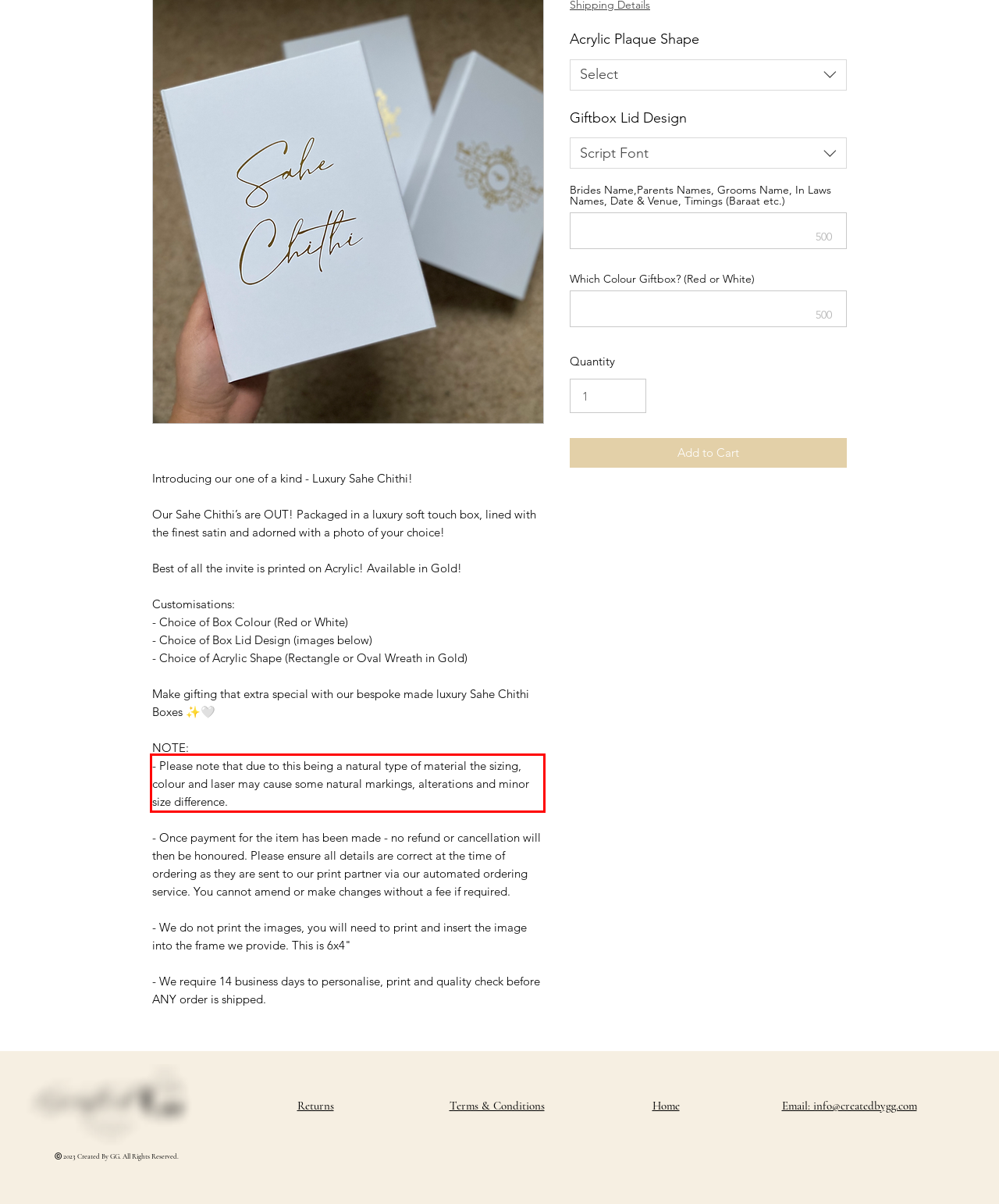Analyze the webpage screenshot and use OCR to recognize the text content in the red bounding box.

- Please note that due to this being a natural type of material the sizing, colour and laser may cause some natural markings, alterations and minor size difference.